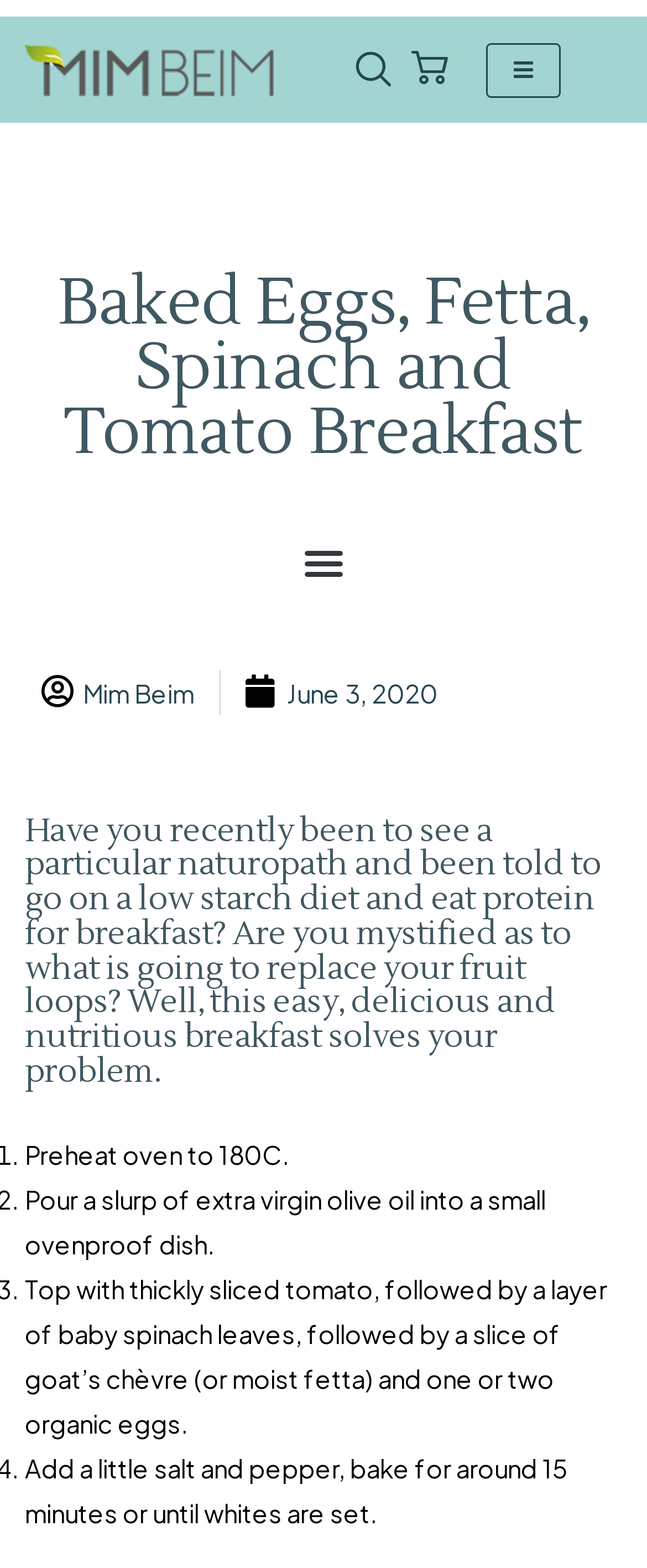Give a one-word or short phrase answer to this question: 
How long does the recipe take to cook?

around 15 minutes